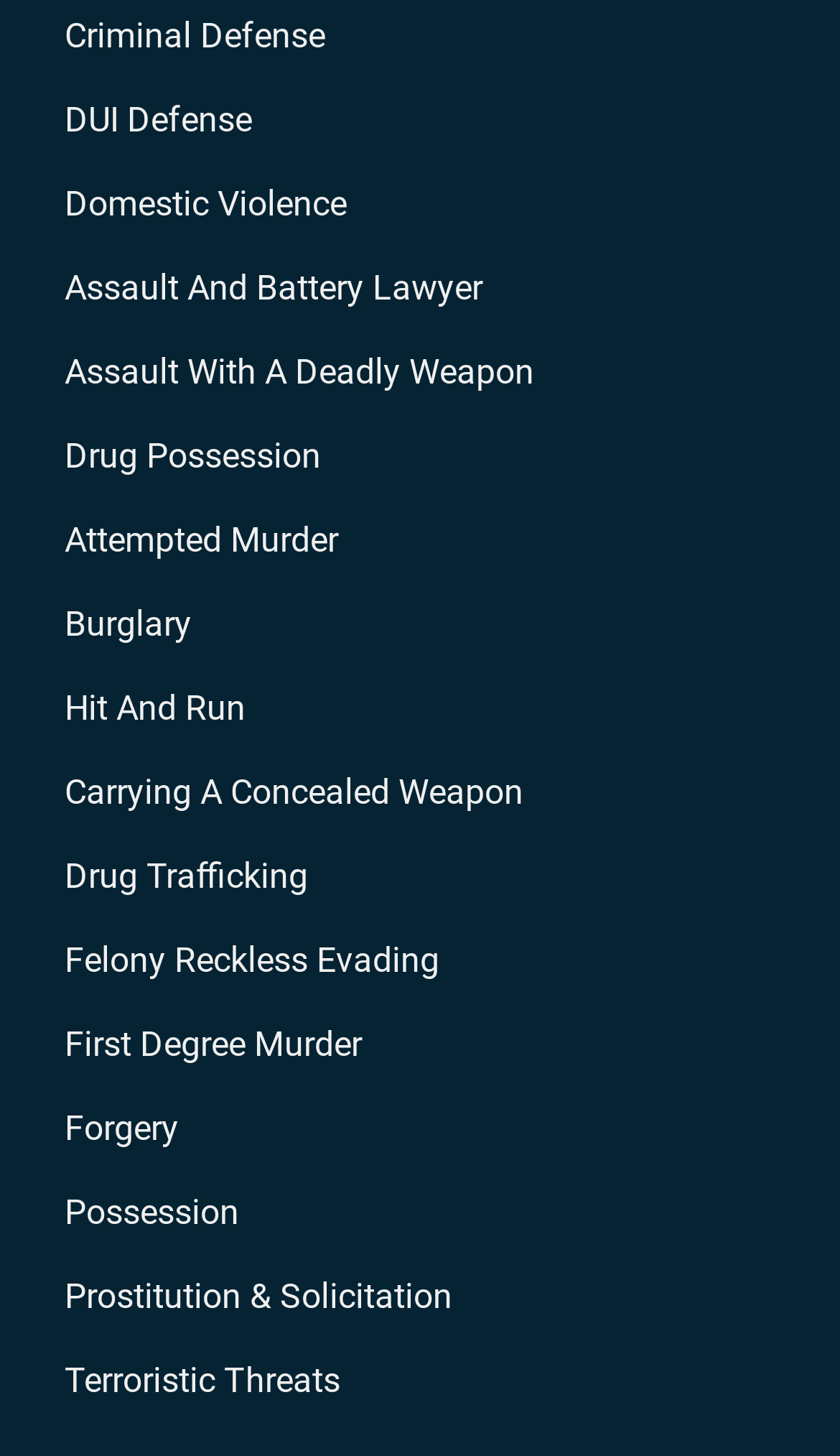Pinpoint the bounding box coordinates of the element to be clicked to execute the instruction: "Learn about Drug Possession".

[0.077, 0.298, 0.382, 0.326]